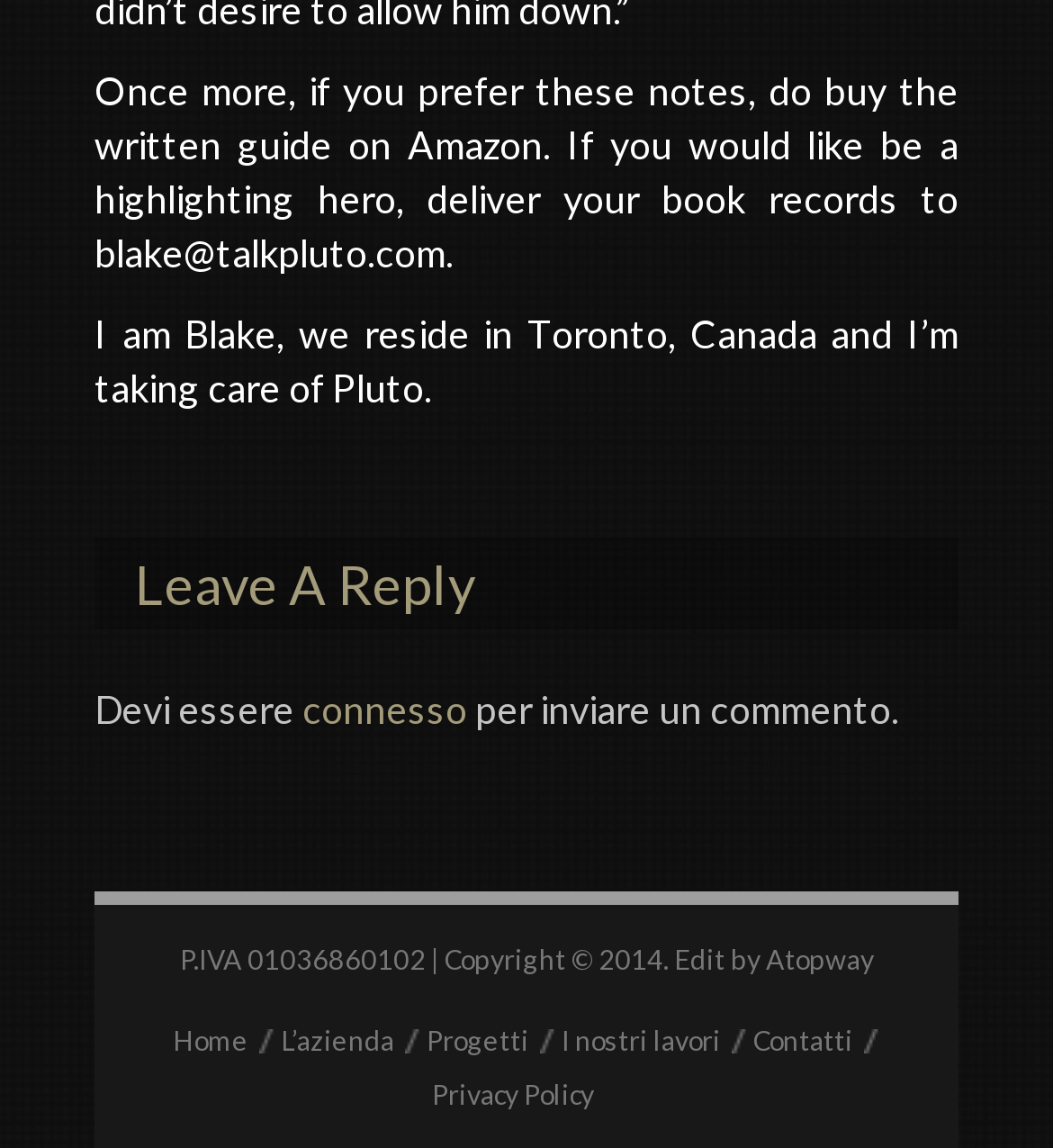Please identify the bounding box coordinates of the element I should click to complete this instruction: 'leave a reply'. The coordinates should be given as four float numbers between 0 and 1, like this: [left, top, right, bottom].

[0.09, 0.468, 0.91, 0.548]